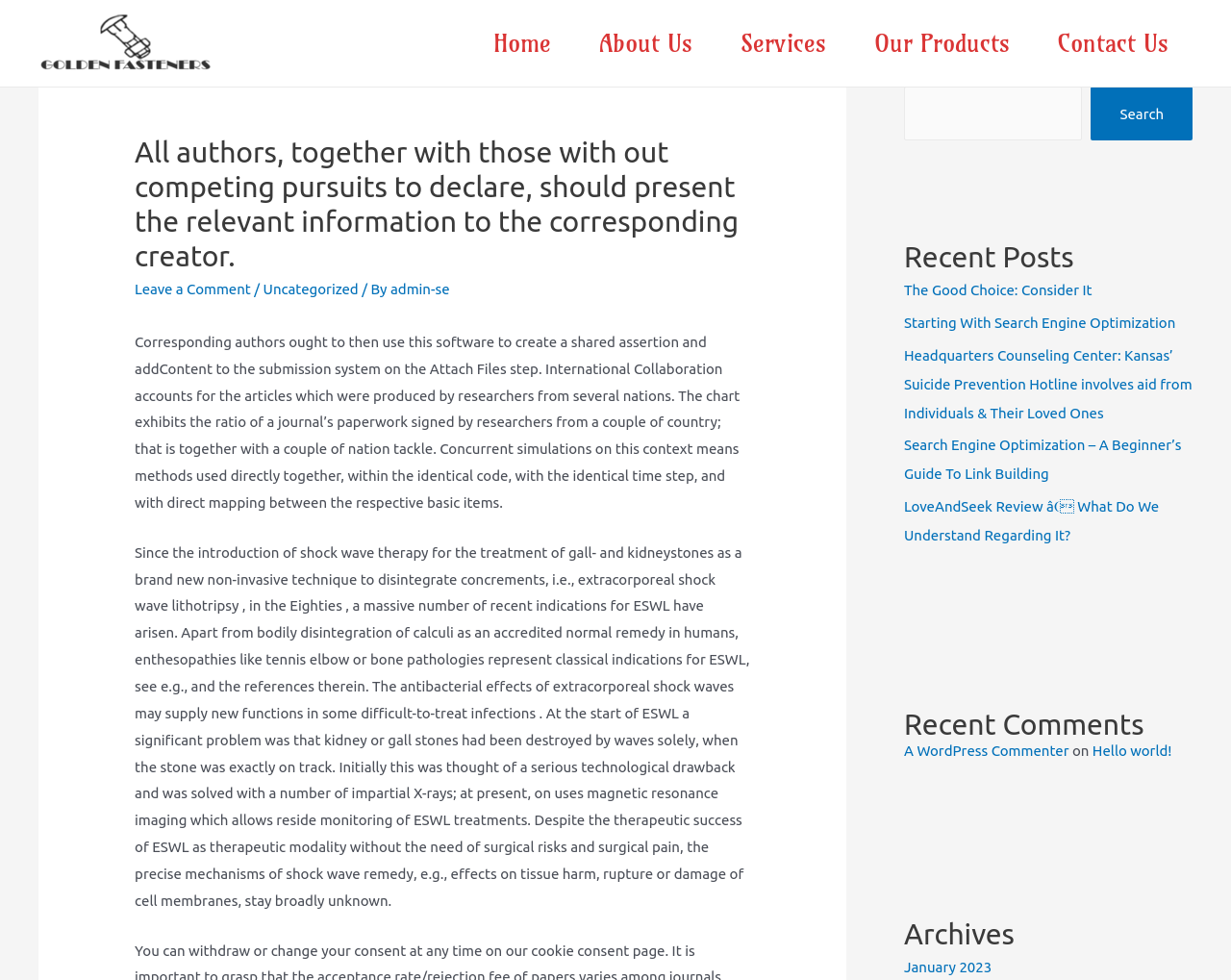Review the image closely and give a comprehensive answer to the question: What is the purpose of the search box?

The search box can be found in the top-right corner of the webpage, with a bounding box of [0.734, 0.088, 0.879, 0.143]. The purpose of the search box is to allow users to search for specific content within the website.